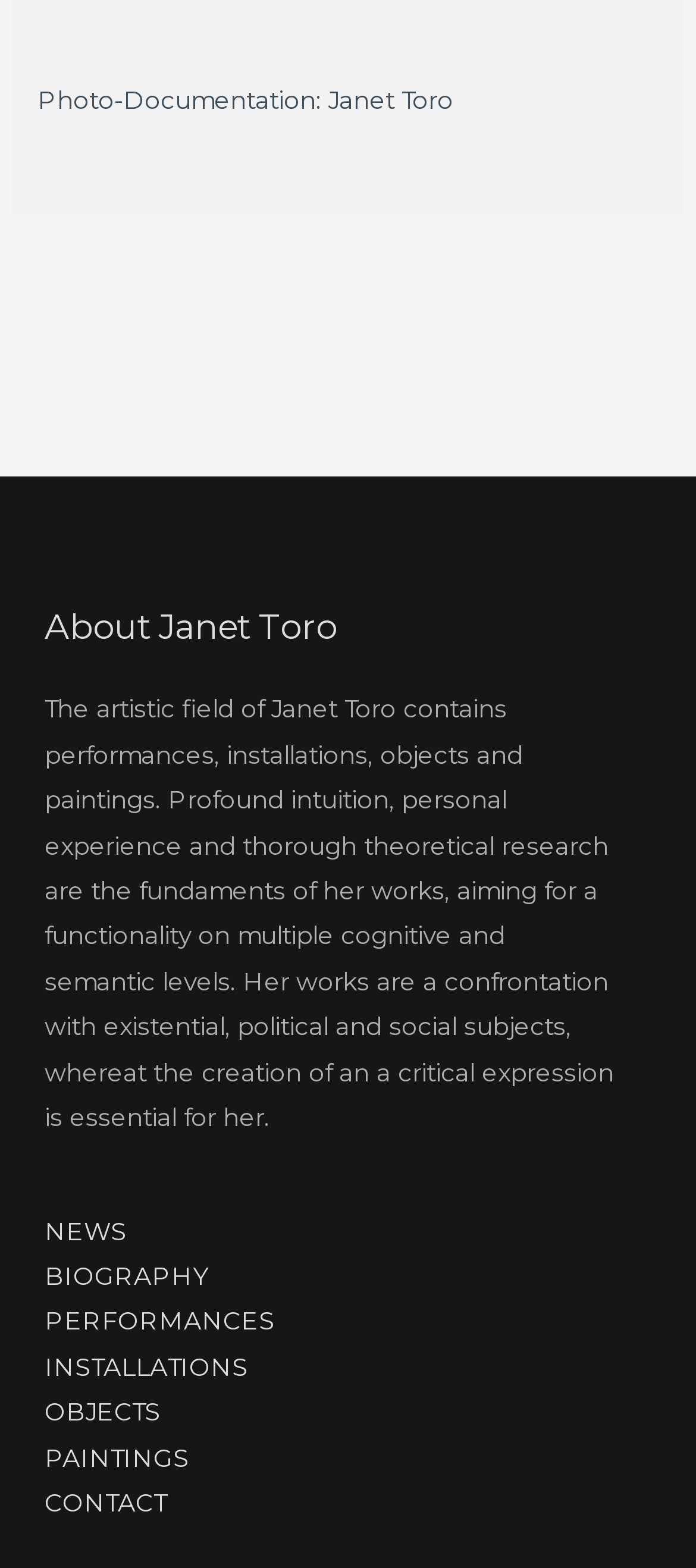Extract the bounding box of the UI element described as: "INSTALLATIONS".

[0.064, 0.863, 0.356, 0.881]